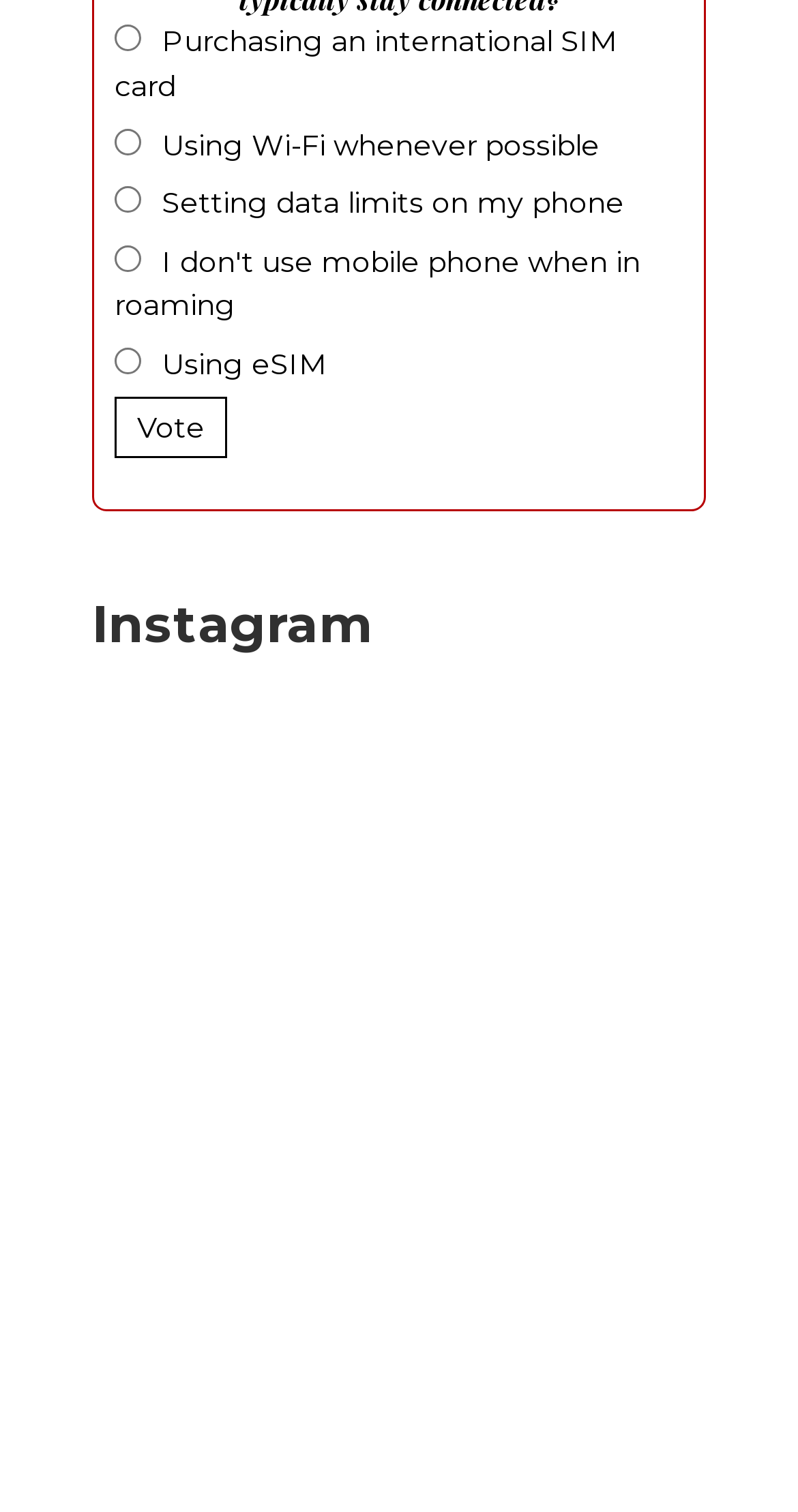Locate the bounding box coordinates of the area you need to click to fulfill this instruction: 'Open 'Amdocs Partners with Google Cloud to Simplify eSIM Activation' article'. The coordinates must be in the form of four float numbers ranging from 0 to 1: [left, top, right, bottom].

[0.115, 0.468, 0.495, 0.671]